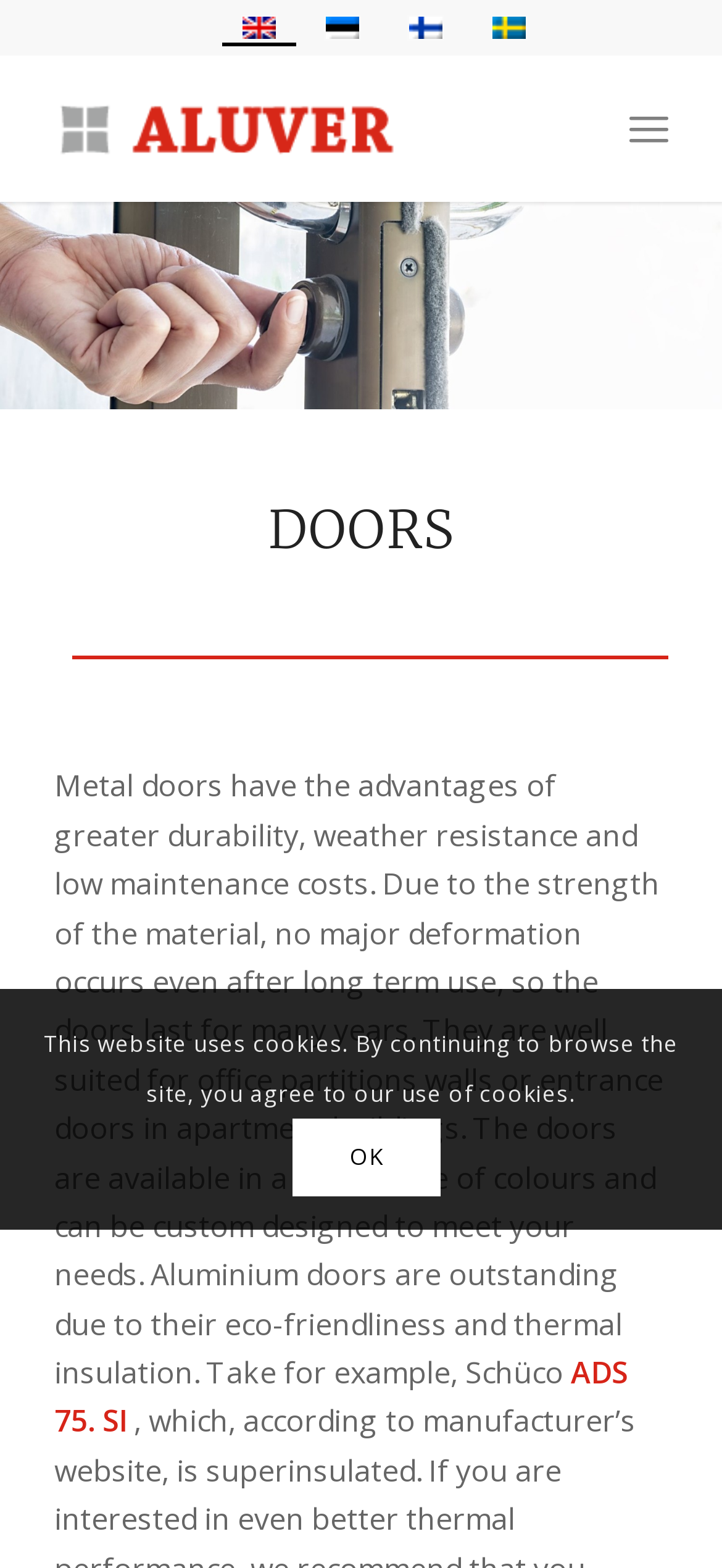Respond to the following query with just one word or a short phrase: 
Can the doors be custom designed?

Yes